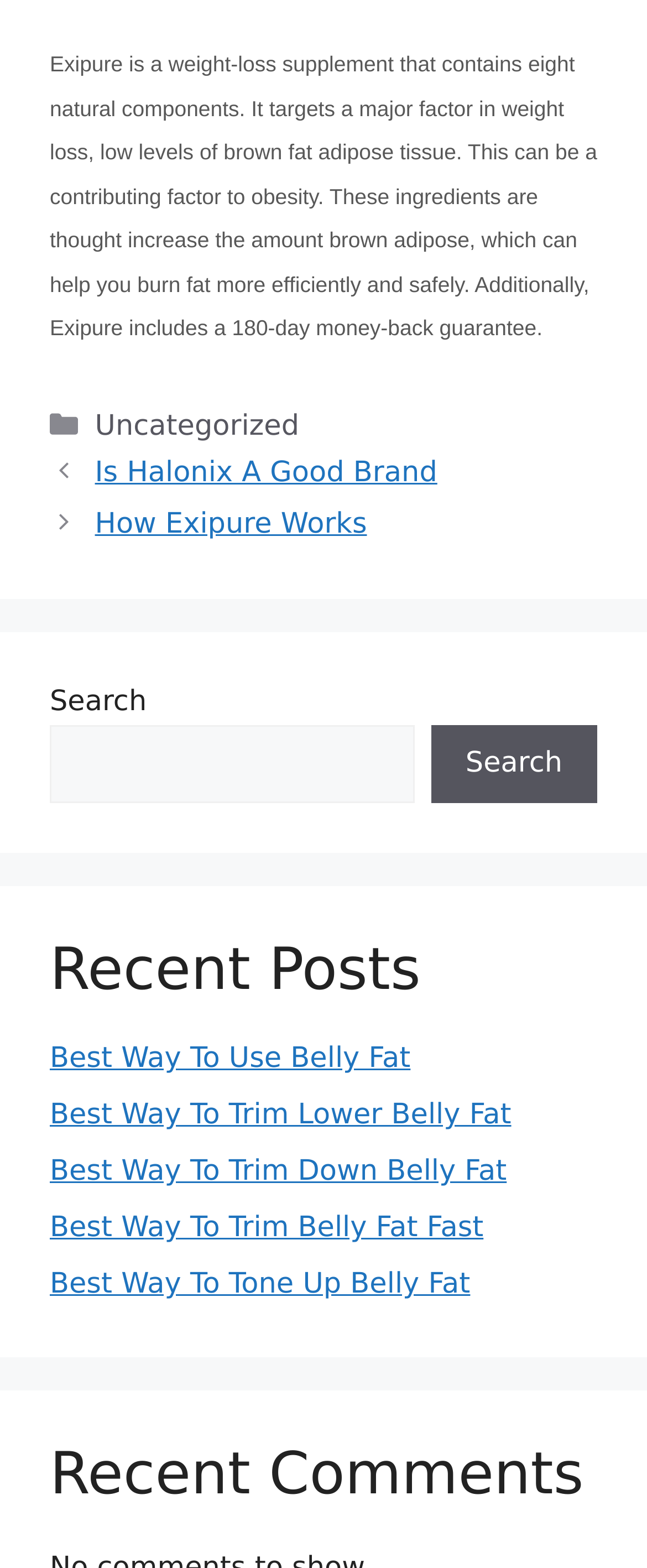Show the bounding box coordinates for the HTML element as described: "Is Halonix A Good Brand".

[0.147, 0.291, 0.676, 0.312]